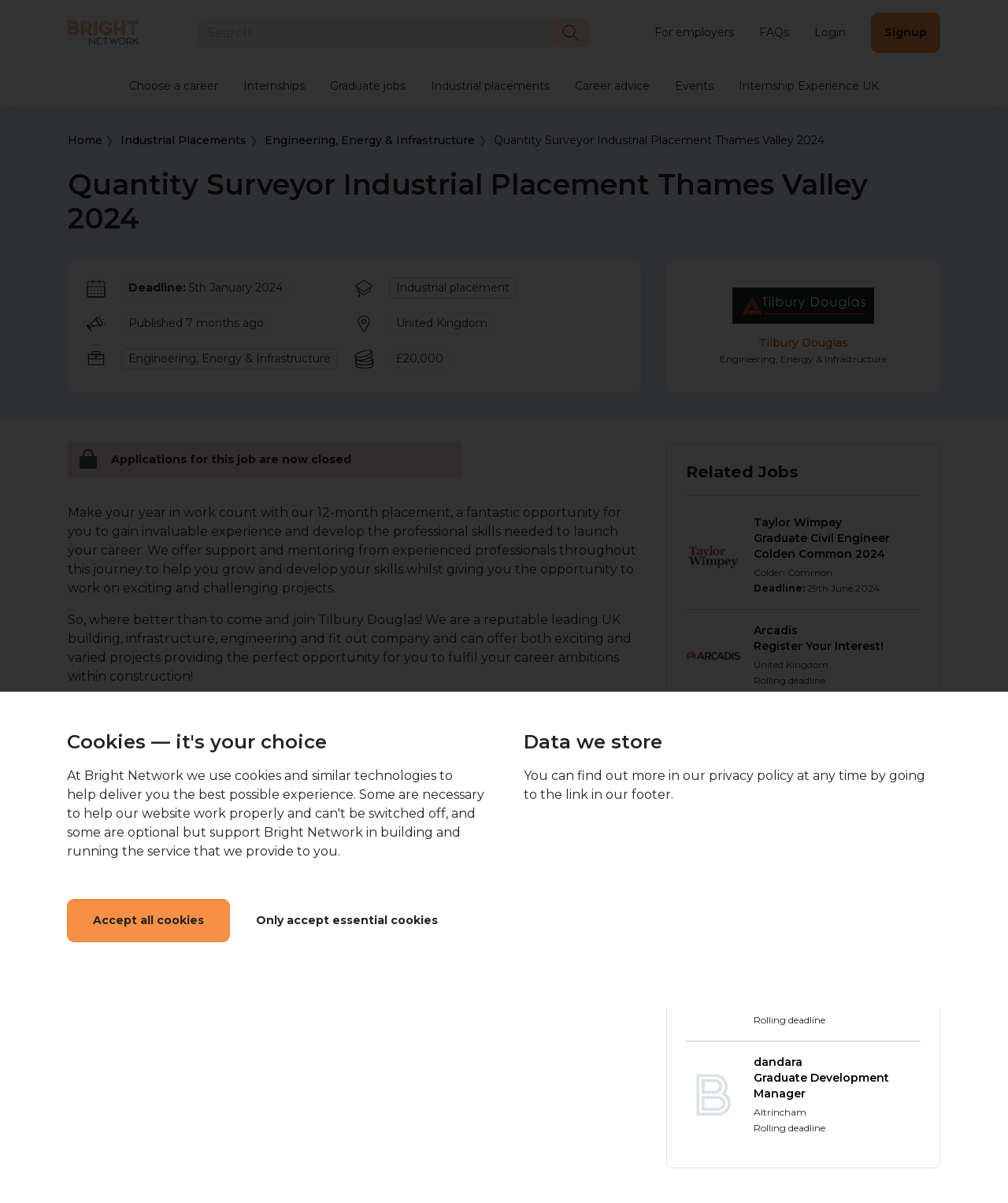Create a detailed narrative of the webpage’s visual and textual elements.

This webpage is about a job posting for a Quantity Surveyor Industrial Placement in Thames Valley 2024 with Tilbury Douglas. The page is divided into several sections. At the top, there is a navigation menu with links to "Home", "For employers", "FAQs", "Login", and "Signup". Below this, there is a search bar with a "Search" button and a dropdown menu with various career options.

The main content of the page is divided into two columns. The left column contains the job details, including the job title, deadline, and published date. There is also a section about the company, Tilbury Douglas, with a logo and a brief description. The right column contains a section about the job, including the job description, requirements, and what the candidate can bring to the role.

Below the job details, there is a section titled "Related Jobs" with a list of three job postings from other companies, including Taylor Wimpey, Arcadis, and Morgan Sindall Infrastructure. Each job posting includes a brief description, deadline, and a link to the job page.

Throughout the page, there are various buttons and links, including "Apply today", "See more", and "Login". There are also several images, including the company logos and a lock icon indicating that applications for the job are now closed.